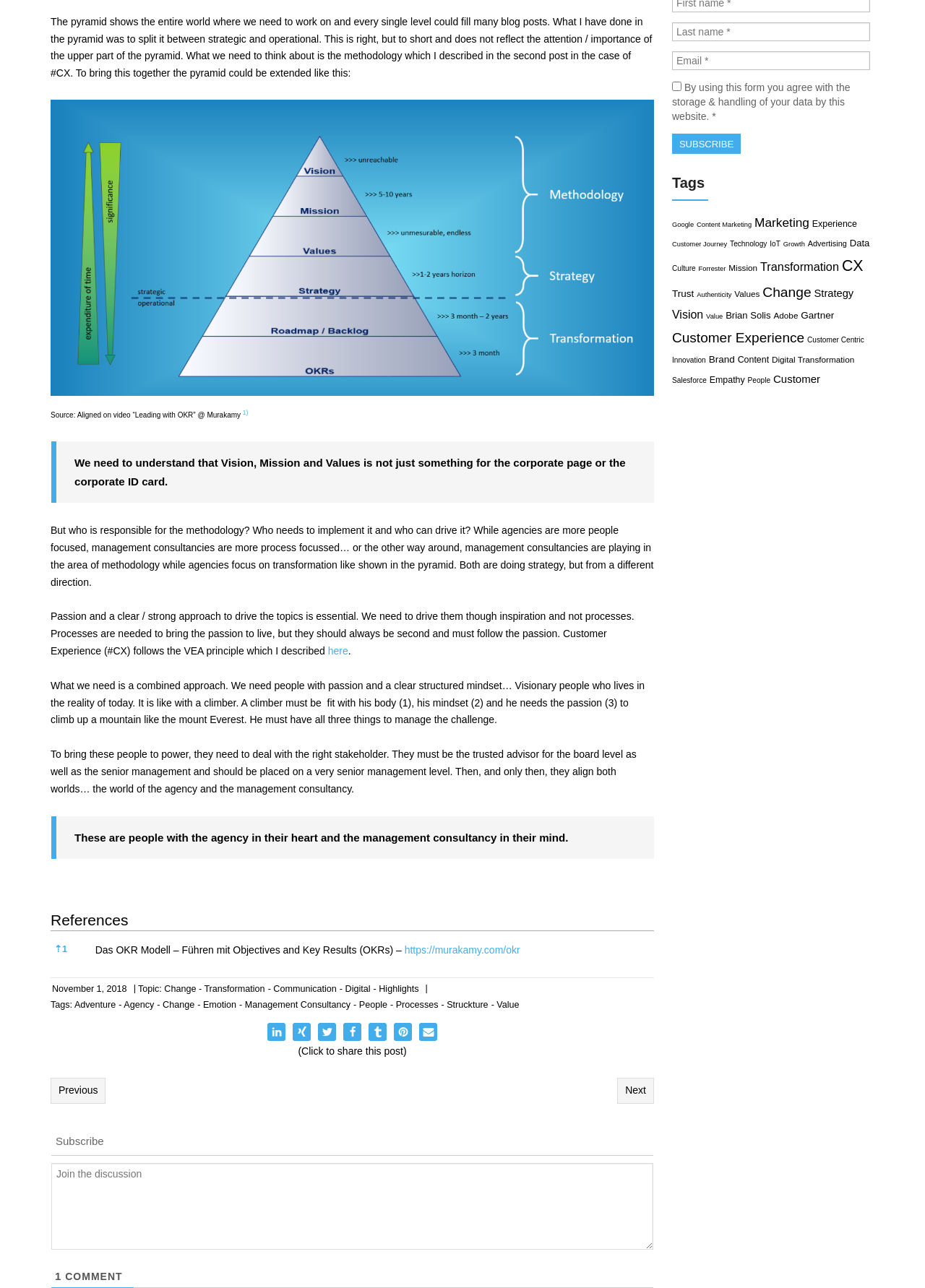How many tags are mentioned in the blog post?
Look at the image and respond with a one-word or short phrase answer.

12